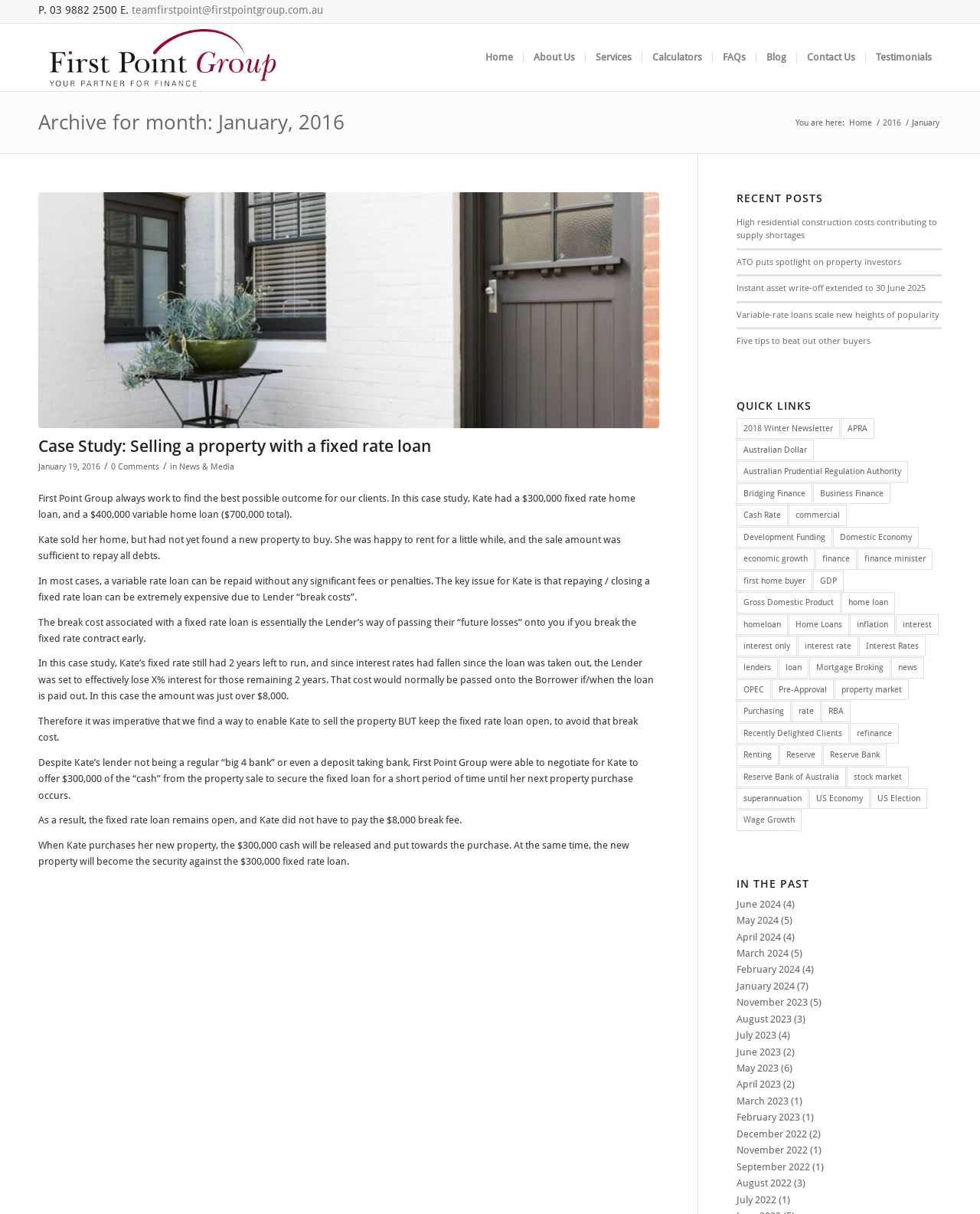Find the bounding box coordinates of the area to click in order to follow the instruction: "View the 'RECENT POSTS' section".

[0.752, 0.158, 0.961, 0.168]